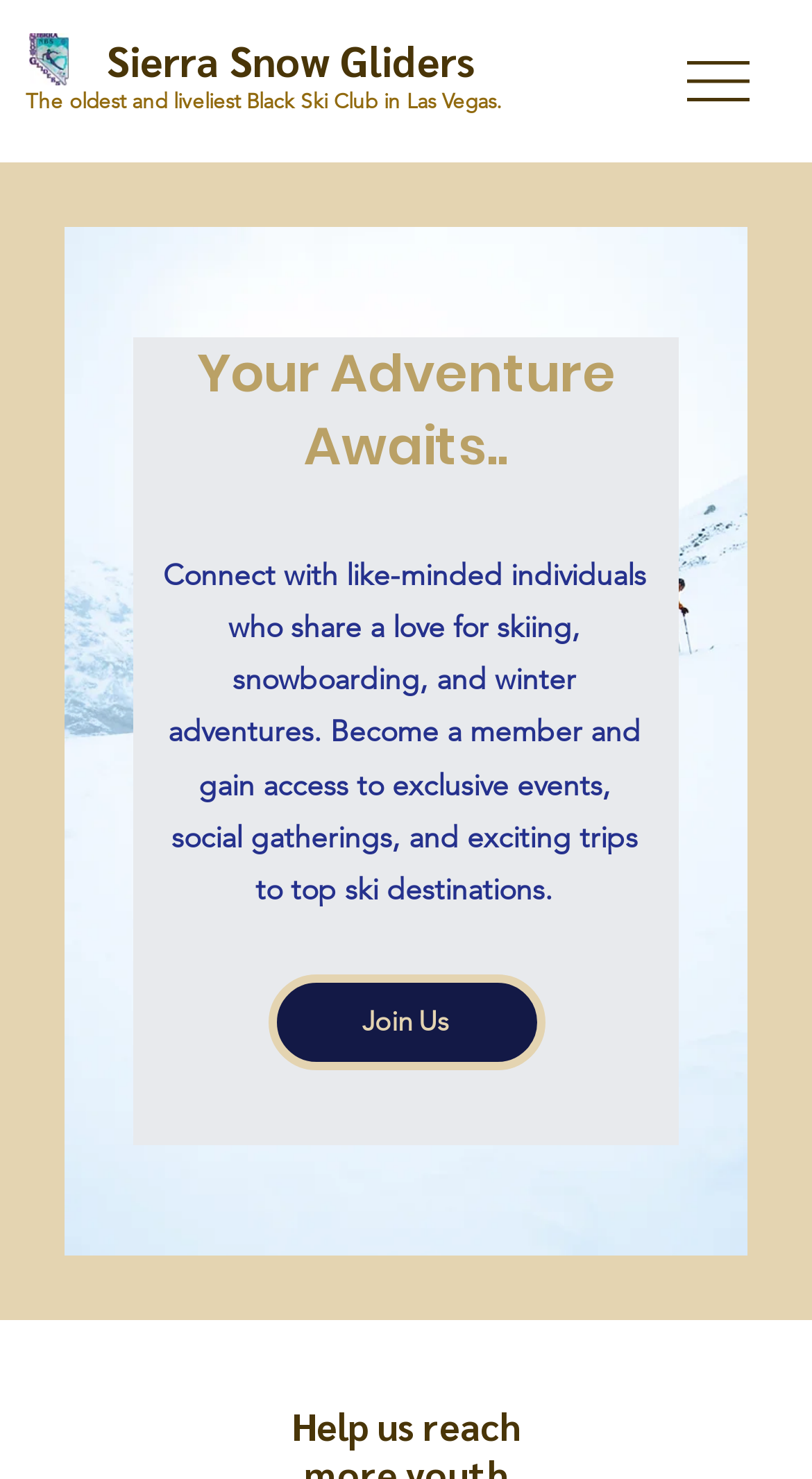What is the location of the club?
Refer to the image and give a detailed response to the question.

The webpage mentions 'Black Ski Club in Las Vegas' which indicates that the location of the club is Las Vegas.